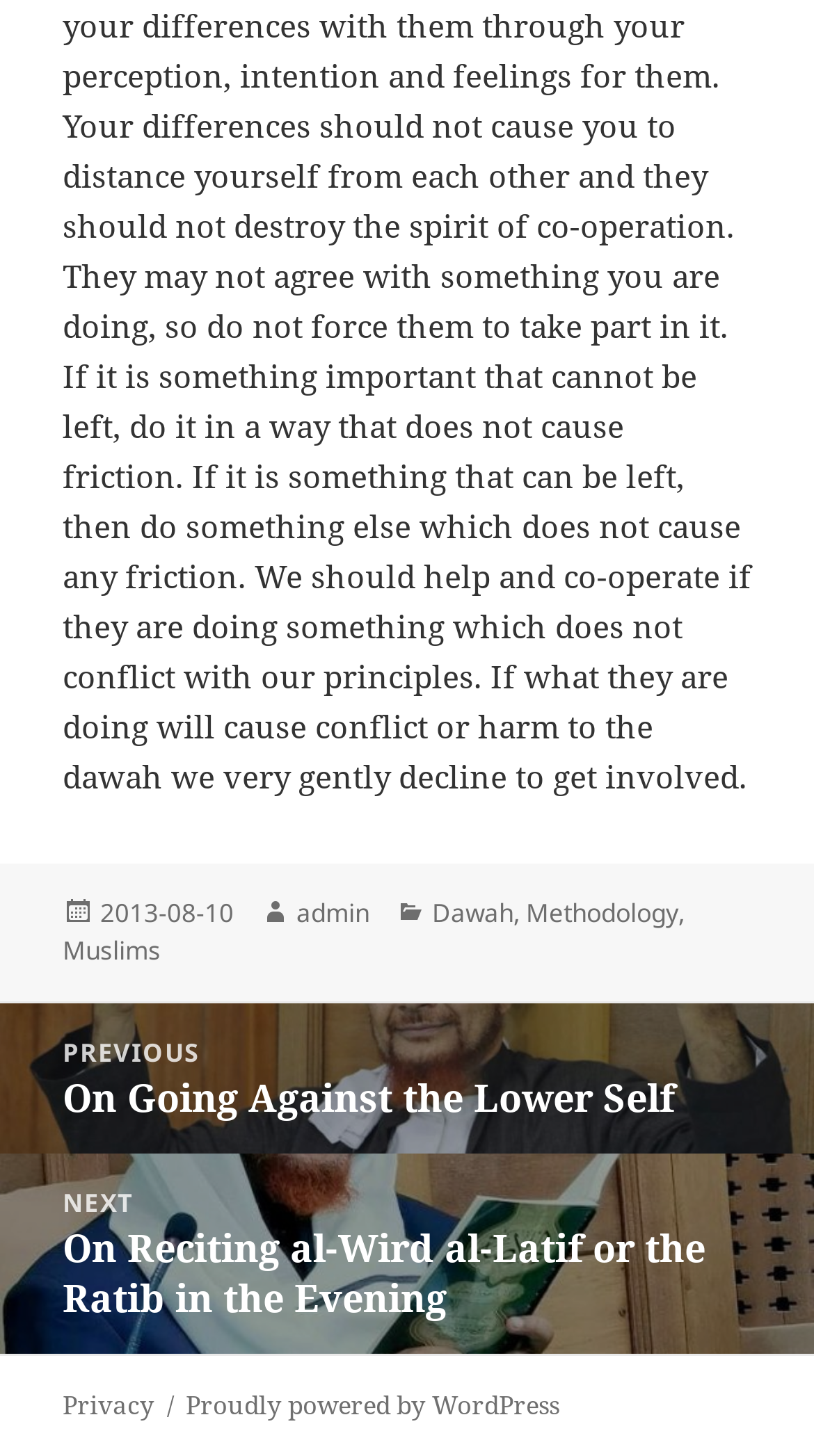Find the bounding box coordinates of the clickable area required to complete the following action: "View previous post".

[0.0, 0.689, 1.0, 0.792]